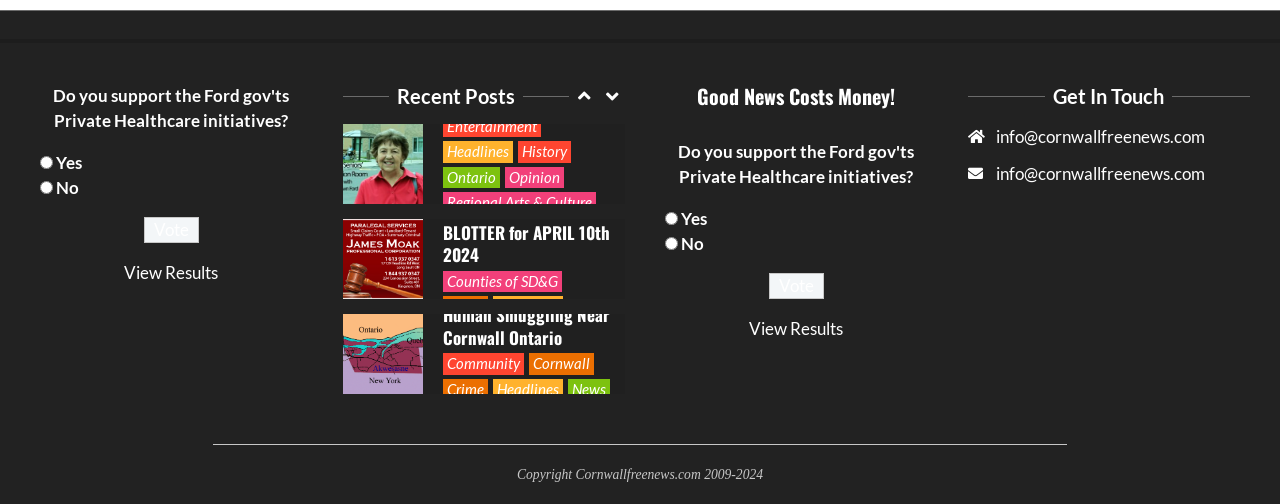Using the description "What's Going On", predict the bounding box of the relevant HTML element.

[0.346, 0.598, 0.435, 0.64]